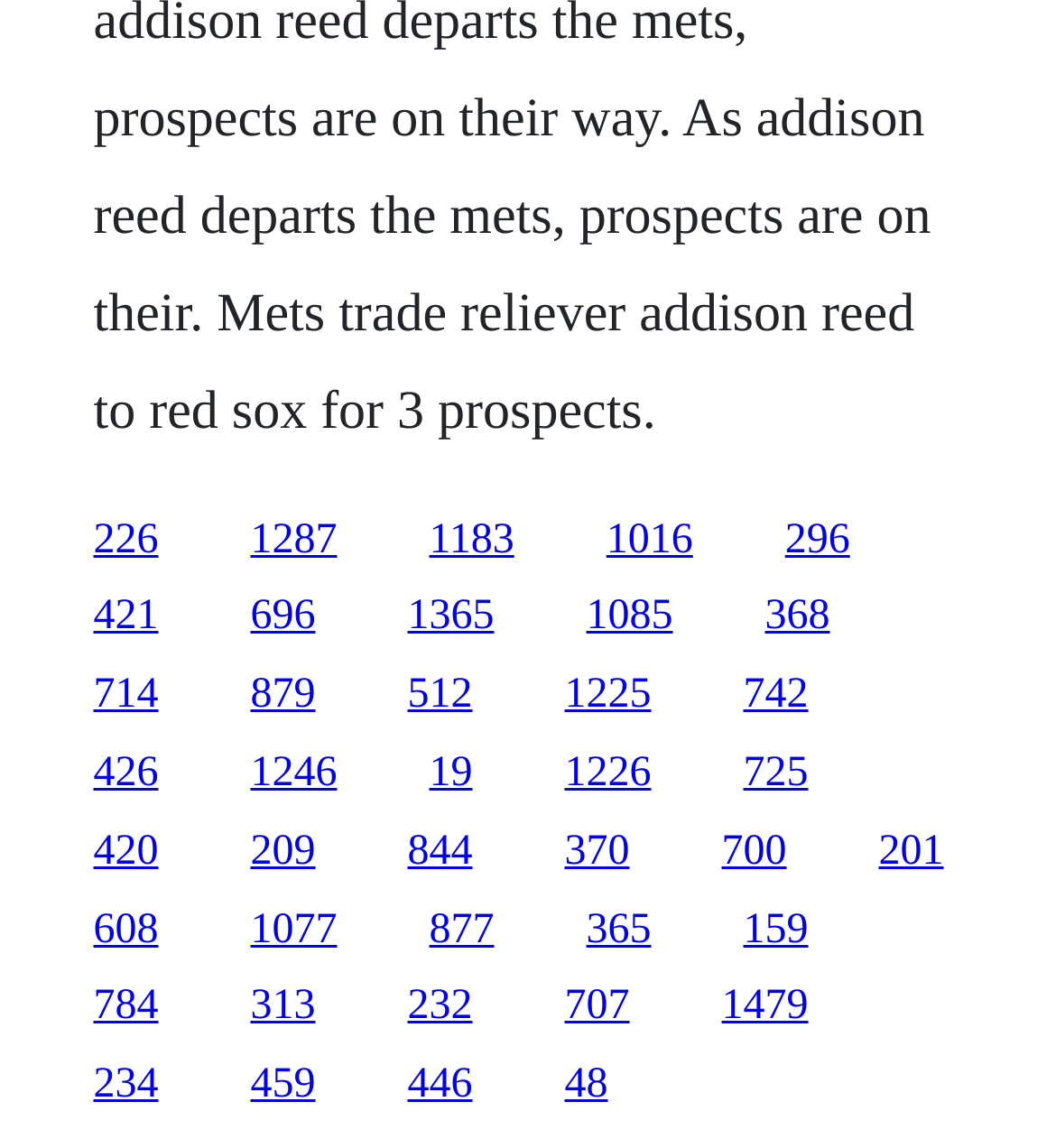Find the bounding box coordinates of the element to click in order to complete the given instruction: "visit the third link."

[0.406, 0.45, 0.487, 0.49]